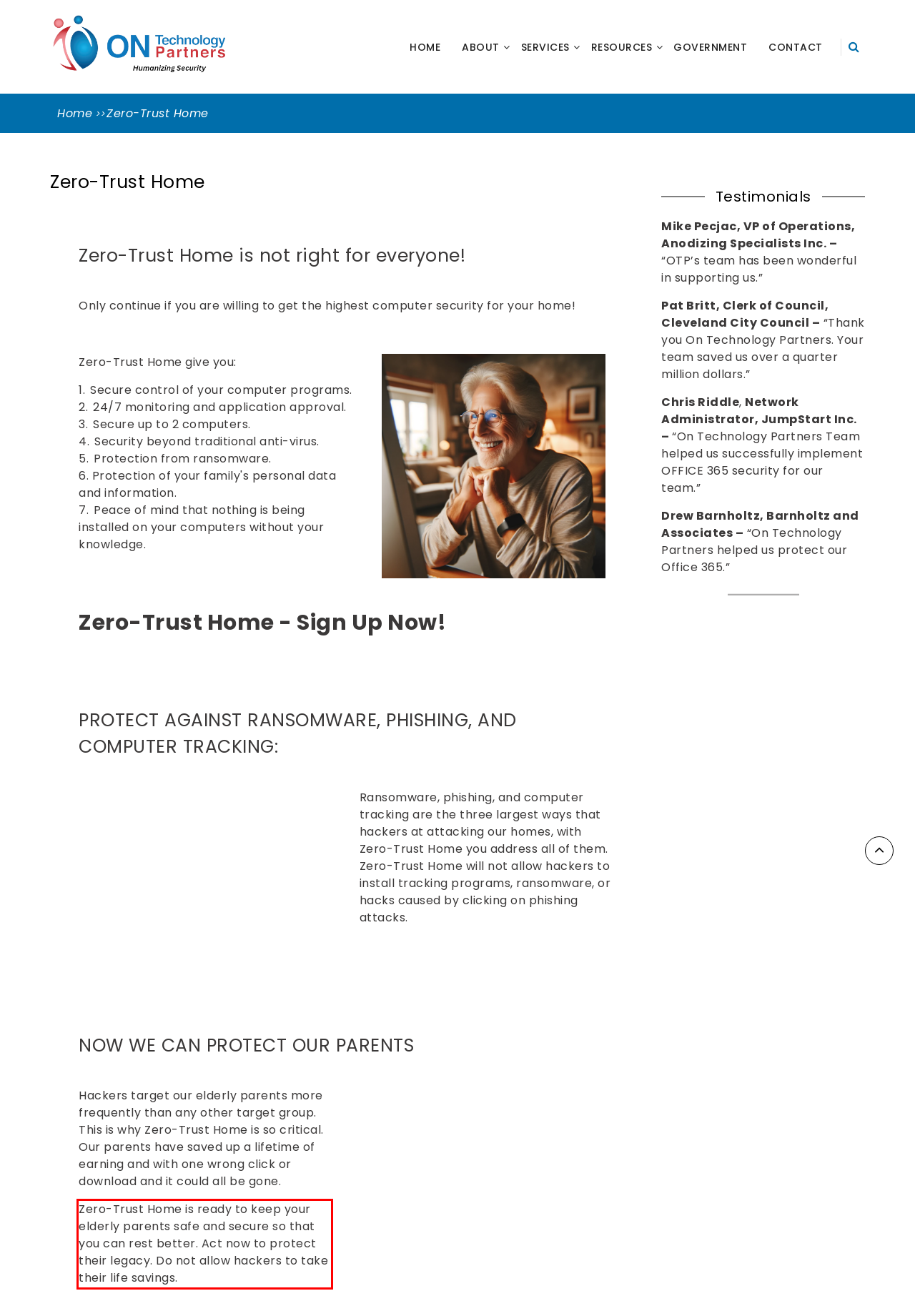You are provided with a screenshot of a webpage featuring a red rectangle bounding box. Extract the text content within this red bounding box using OCR.

Zero-Trust Home is ready to keep your elderly parents safe and secure so that you can rest better. Act now to protect their legacy. Do not allow hackers to take their life savings.